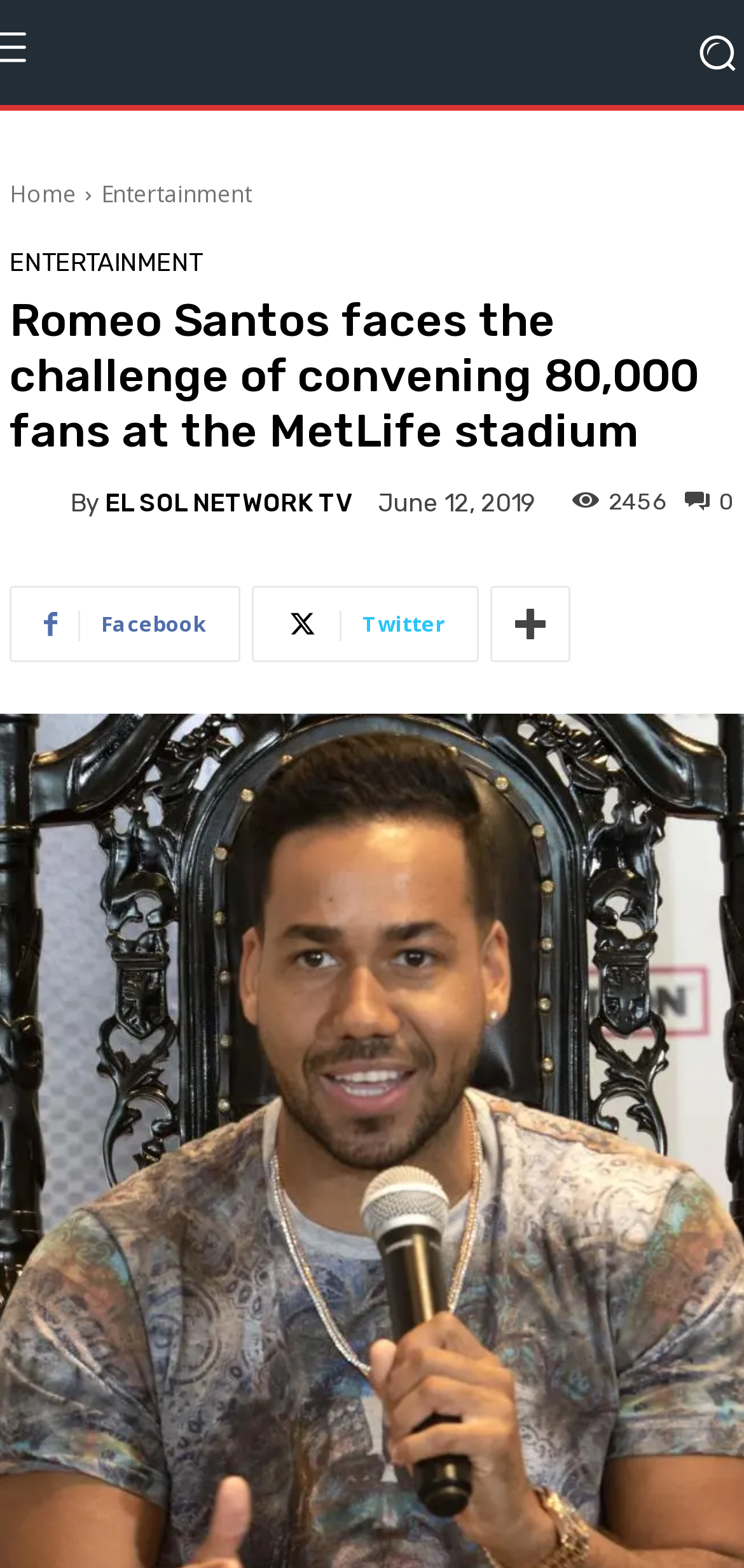Please identify the bounding box coordinates of the region to click in order to complete the given instruction: "View article posted on June 12, 2019". The coordinates should be four float numbers between 0 and 1, i.e., [left, top, right, bottom].

[0.508, 0.312, 0.721, 0.33]